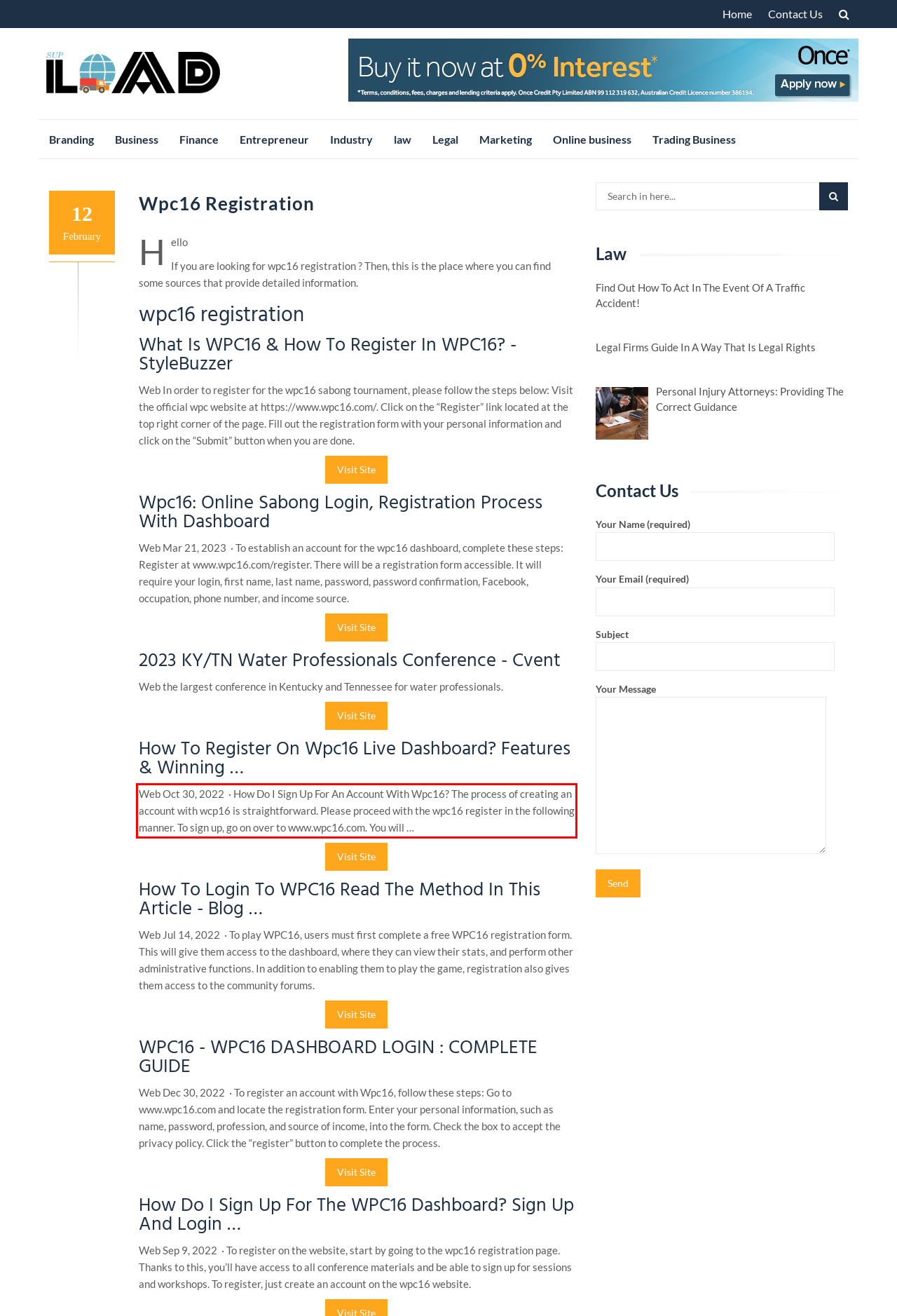Given a screenshot of a webpage, identify the red bounding box and perform OCR to recognize the text within that box.

Web Oct 30, 2022 · How Do I Sign Up For An Account With Wpc16? The process of creating an account with wcp16 is straightforward. Please proceed with the wpc16 register in the following manner. To sign up, go on over to www.wpc16.com. You will …